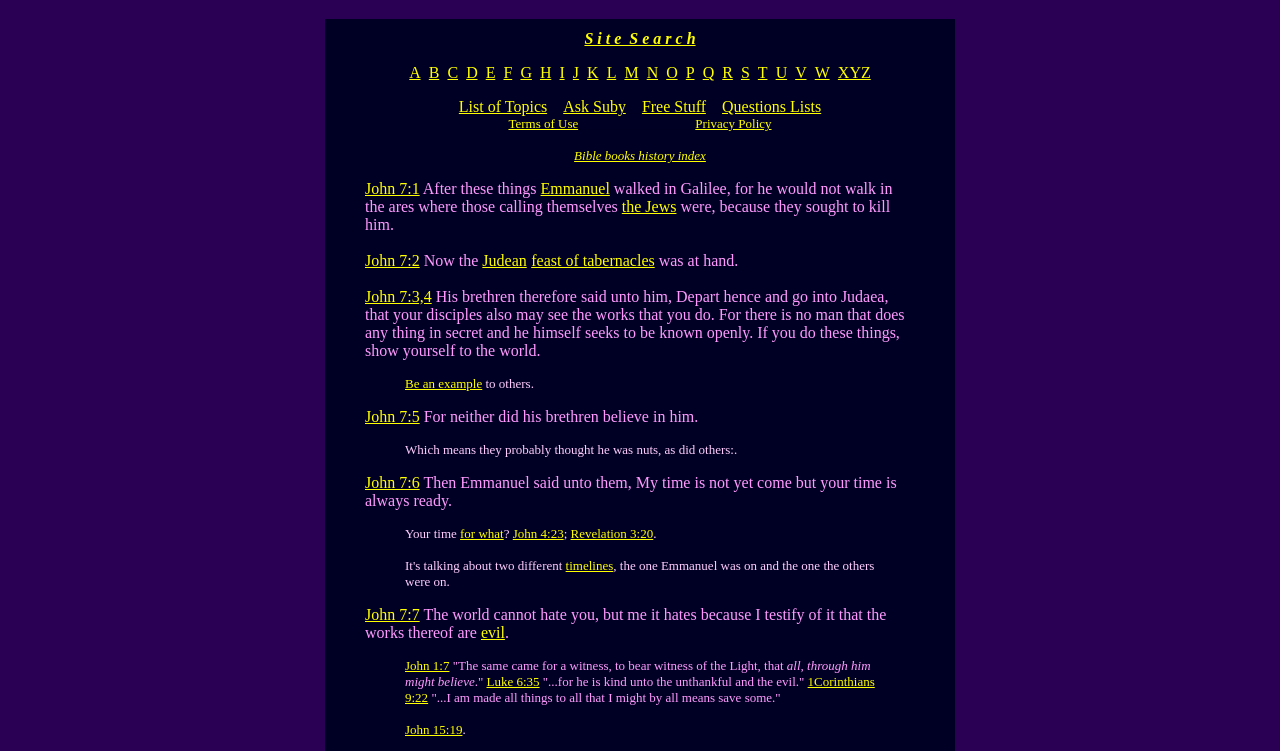What is the text of the last link? Refer to the image and provide a one-word or short phrase answer.

John 7:7